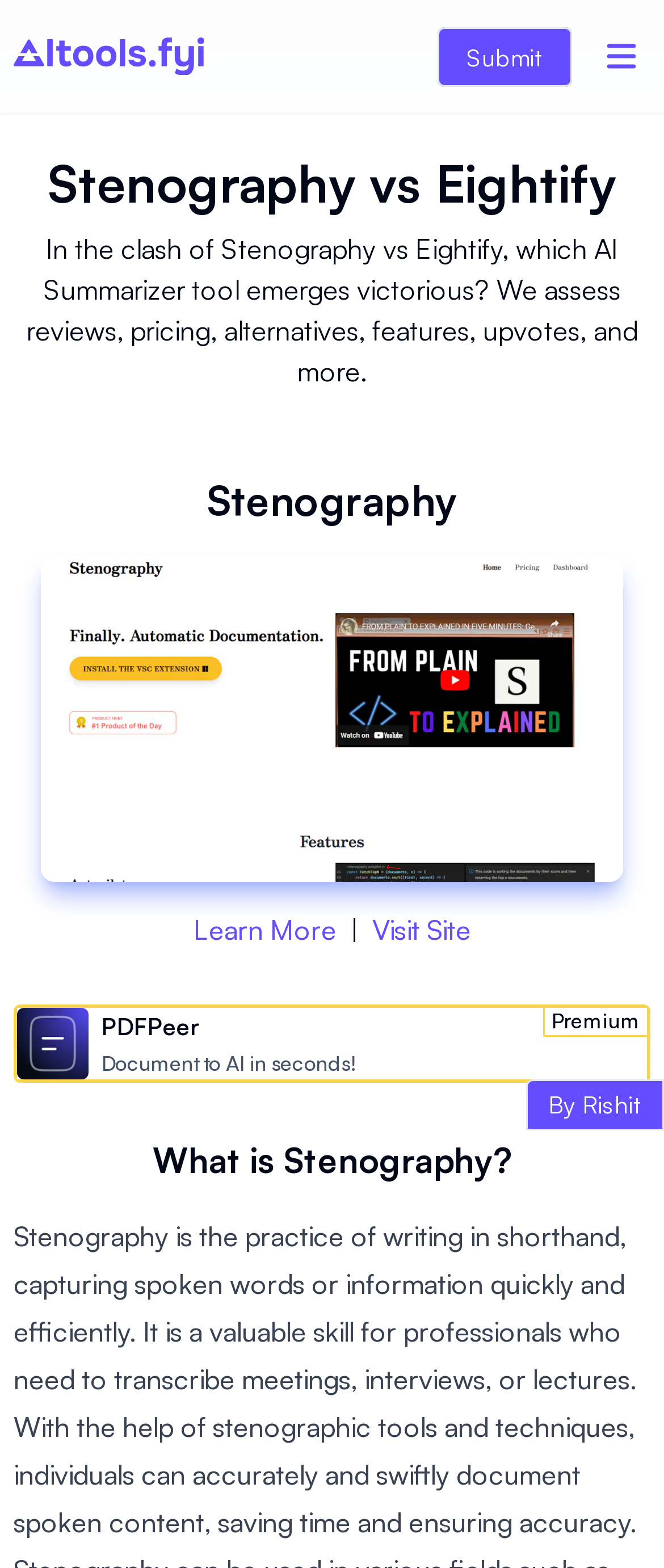Please find the main title text of this webpage.

Stenography vs Eightify